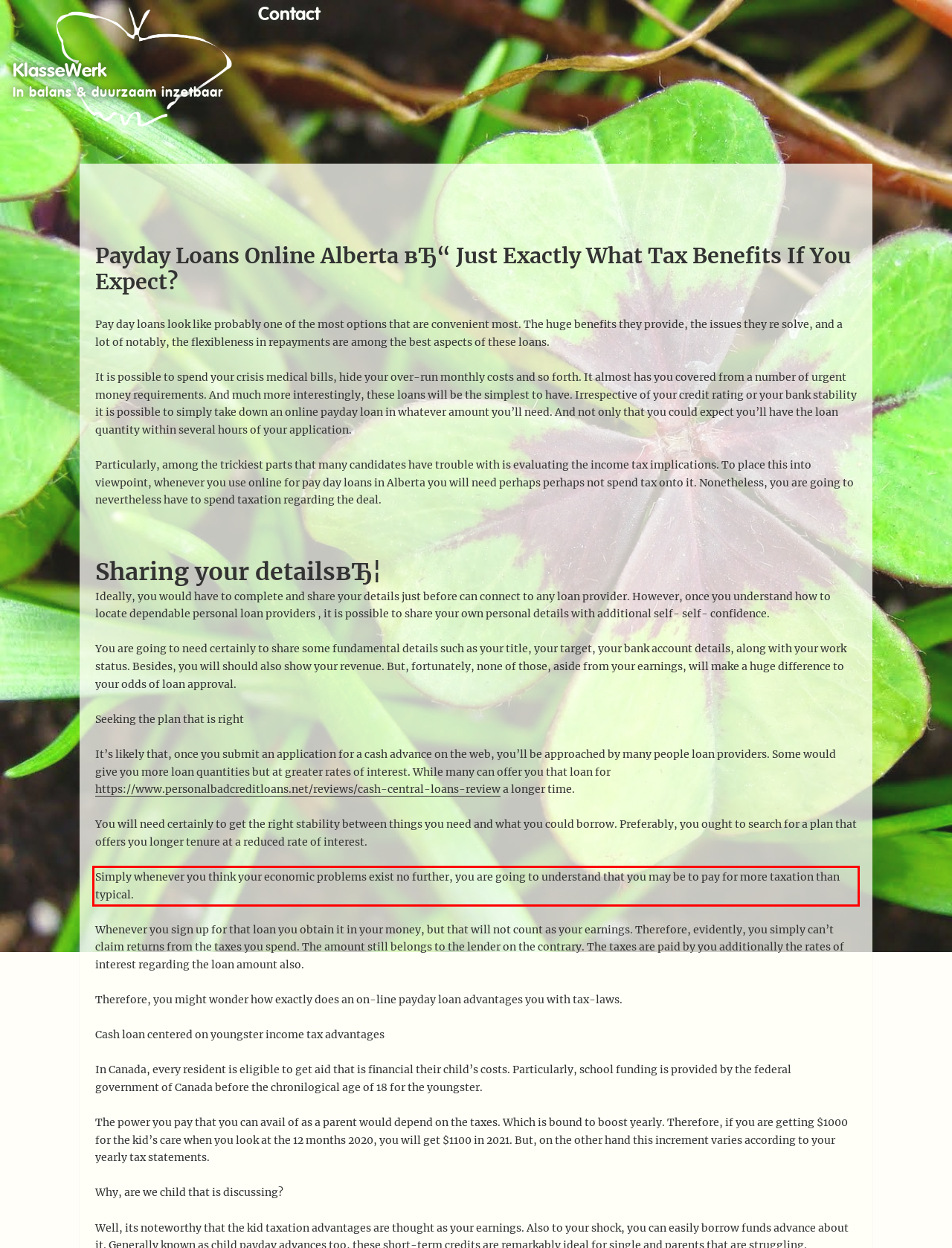Examine the webpage screenshot, find the red bounding box, and extract the text content within this marked area.

Simply whenever you think your economic problems exist no further, you are going to understand that you may be to pay for more taxation than typical.